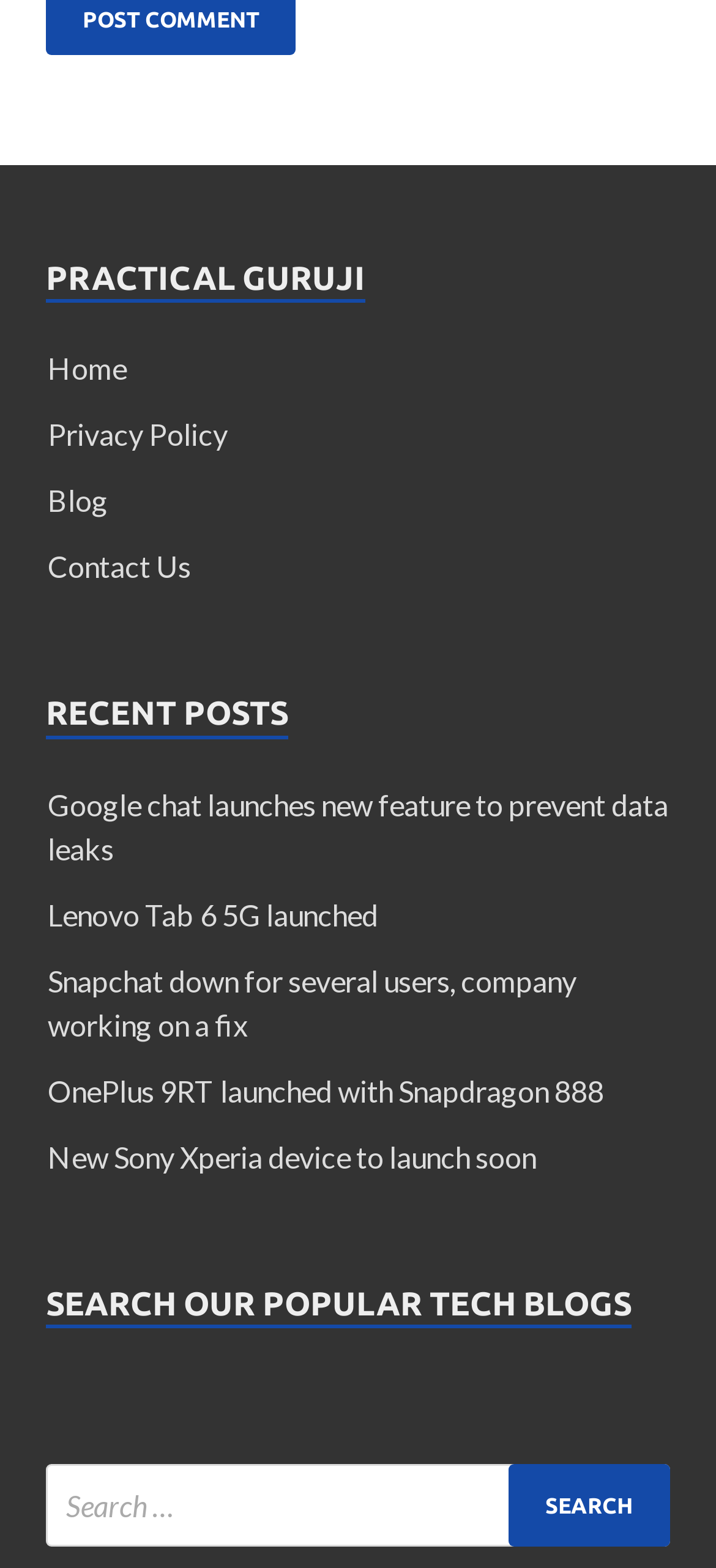Please indicate the bounding box coordinates for the clickable area to complete the following task: "Post a comment". The coordinates should be specified as four float numbers between 0 and 1, i.e., [left, top, right, bottom].

[0.115, 0.005, 0.362, 0.02]